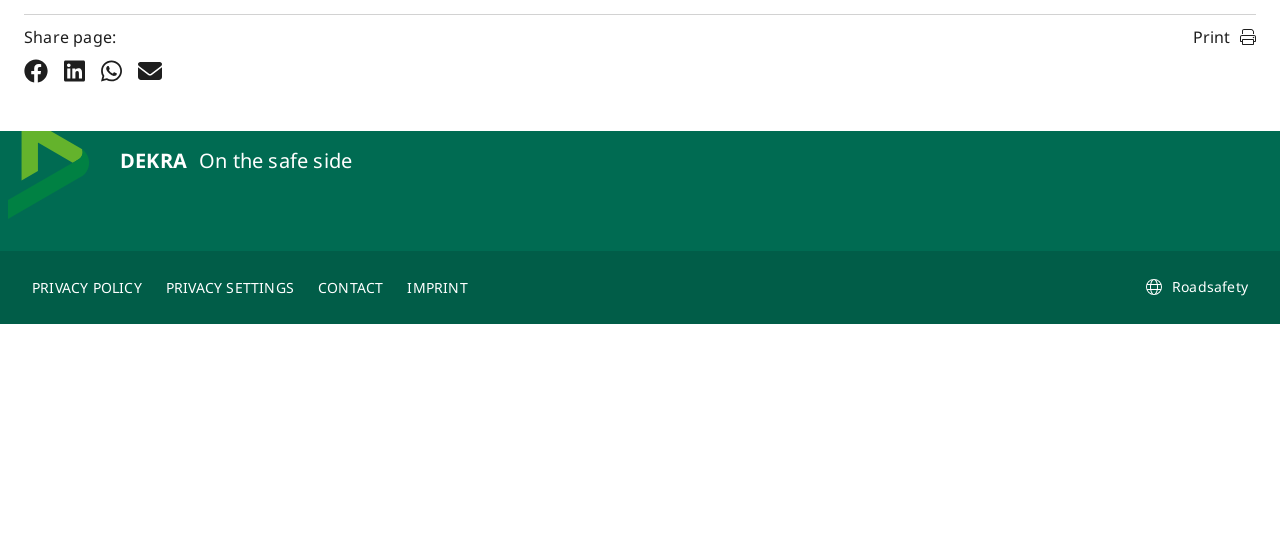Please determine the bounding box coordinates of the section I need to click to accomplish this instruction: "Visit the PRIVACY POLICY page".

[0.025, 0.507, 0.111, 0.554]